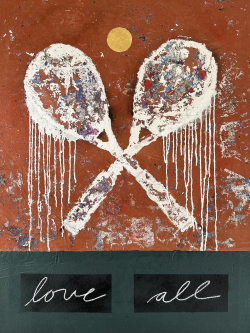Convey all the details present in the image.

The artwork titled "Love All" is a vibrant mixed media piece on canvas, measuring 36 x 25 inches, and is priced at $2,800. The composition features two crossed tennis rackets, intricately rendered with textured layers and splashes of color that evoke a sense of movement and vitality. Above the rackets, a golden circle represents the sun, illuminating the scene, while below, the words "love" and "all" are elegantly scripted in white against a contrasting dark background. This piece captures the essence of joy and connection, reflecting the artist's belief in the transformational power of art. The playful yet meaningful representation invites viewers to ponder themes of love and acceptance within the sport and beyond.